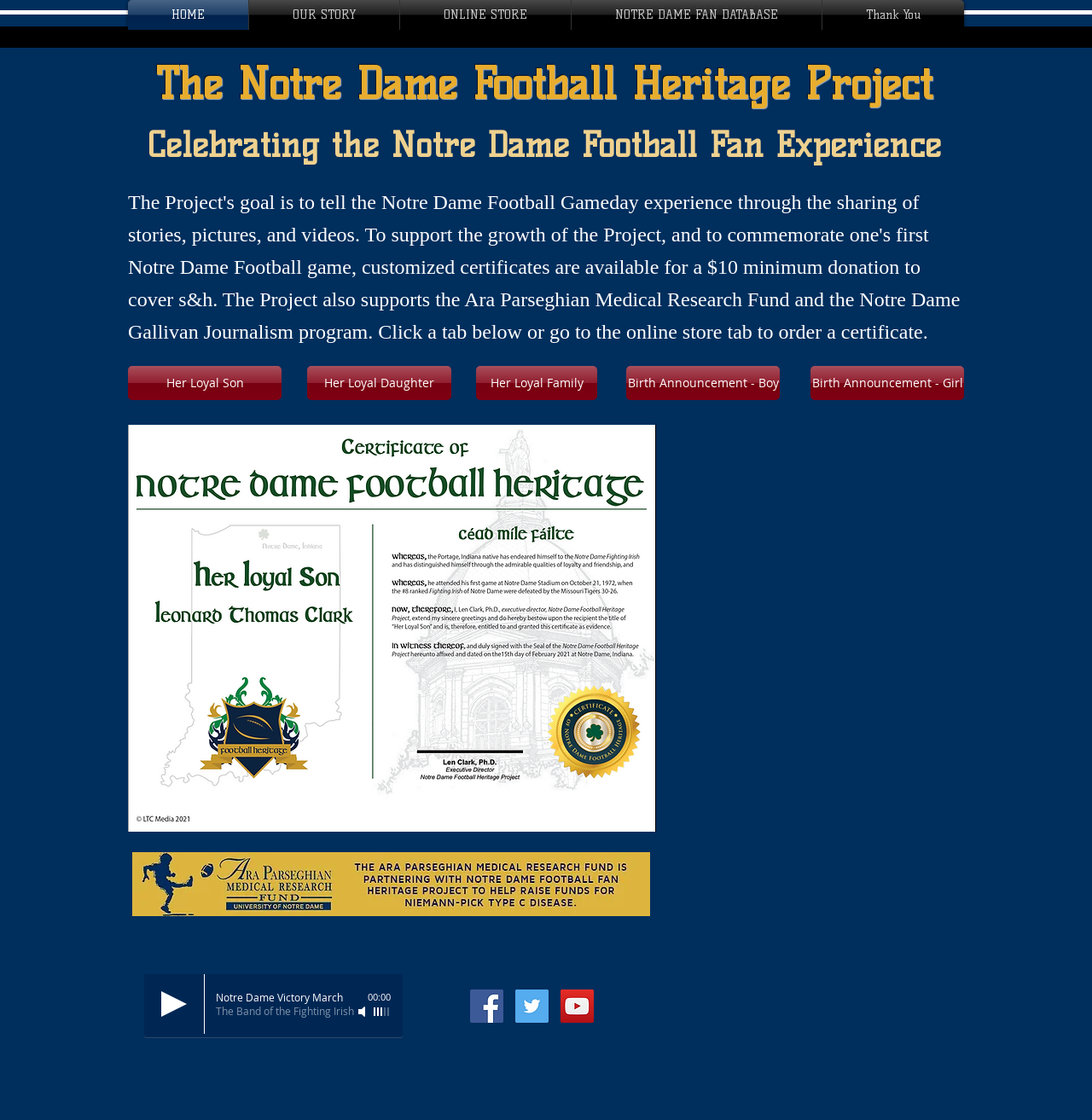Give a comprehensive overview of the webpage, including key elements.

The webpage is dedicated to the Notre Dame Football Heritage Project, celebrating the Notre Dame Football fan experience. At the top, there is a navigation bar with five links: "HOME", "OUR STORY", "ONLINE STORE", "NOTRE DAME FAN DATABASE", and "Thank You". Below the navigation bar, there are two headings: "The Notre Dame Football Heritage Project" and "Celebrating the Notre Dame Football Fan Experience".

The main content area is divided into several sections. The first section explains the project's goal, which is to share stories, pictures, and videos of the Notre Dame Football gameday experience. It also mentions that customized certificates are available for a $10 minimum donation to support the project and two other organizations. This section is followed by six links to different types of certificates, including "Her Loyal Son", "Her Loyal Daughter", and "Birth Announcement - Boy".

Below these links, there is an image of a certificate, "ND Certificate - Loyal Son.png". To the right of the image, there is a banner advertisement, "ara_banner_ad.jpg". At the bottom of the page, there is an audio player with a "Play" button, a volume slider, and a progress bar. The audio player is playing the "Notre Dame Victory March".

On the right side of the page, there is a social bar with links to Facebook, Twitter, and YouTube social media platforms, each represented by an icon.